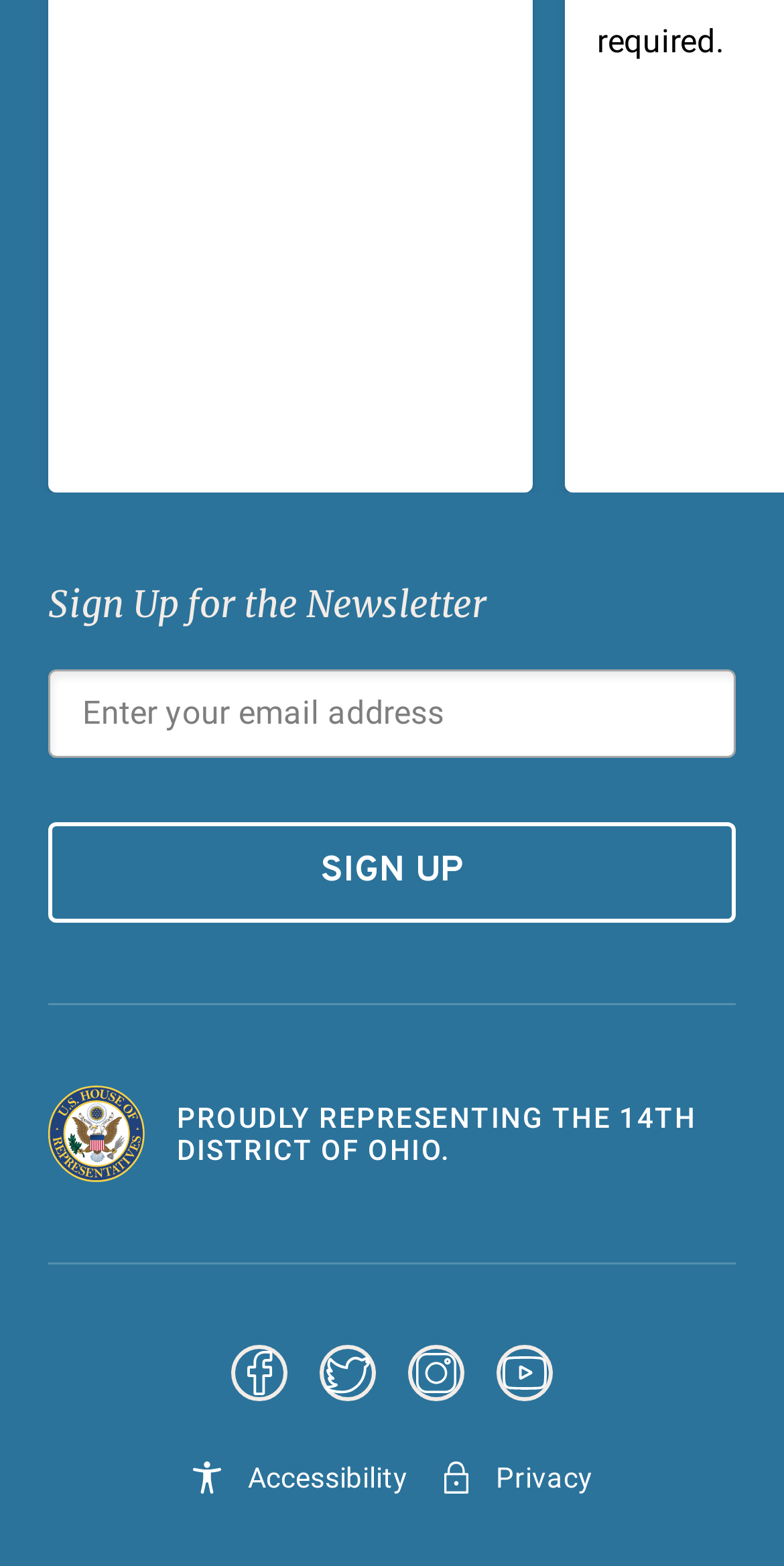Please respond in a single word or phrase: 
How many links are present at the bottom of the webpage?

2